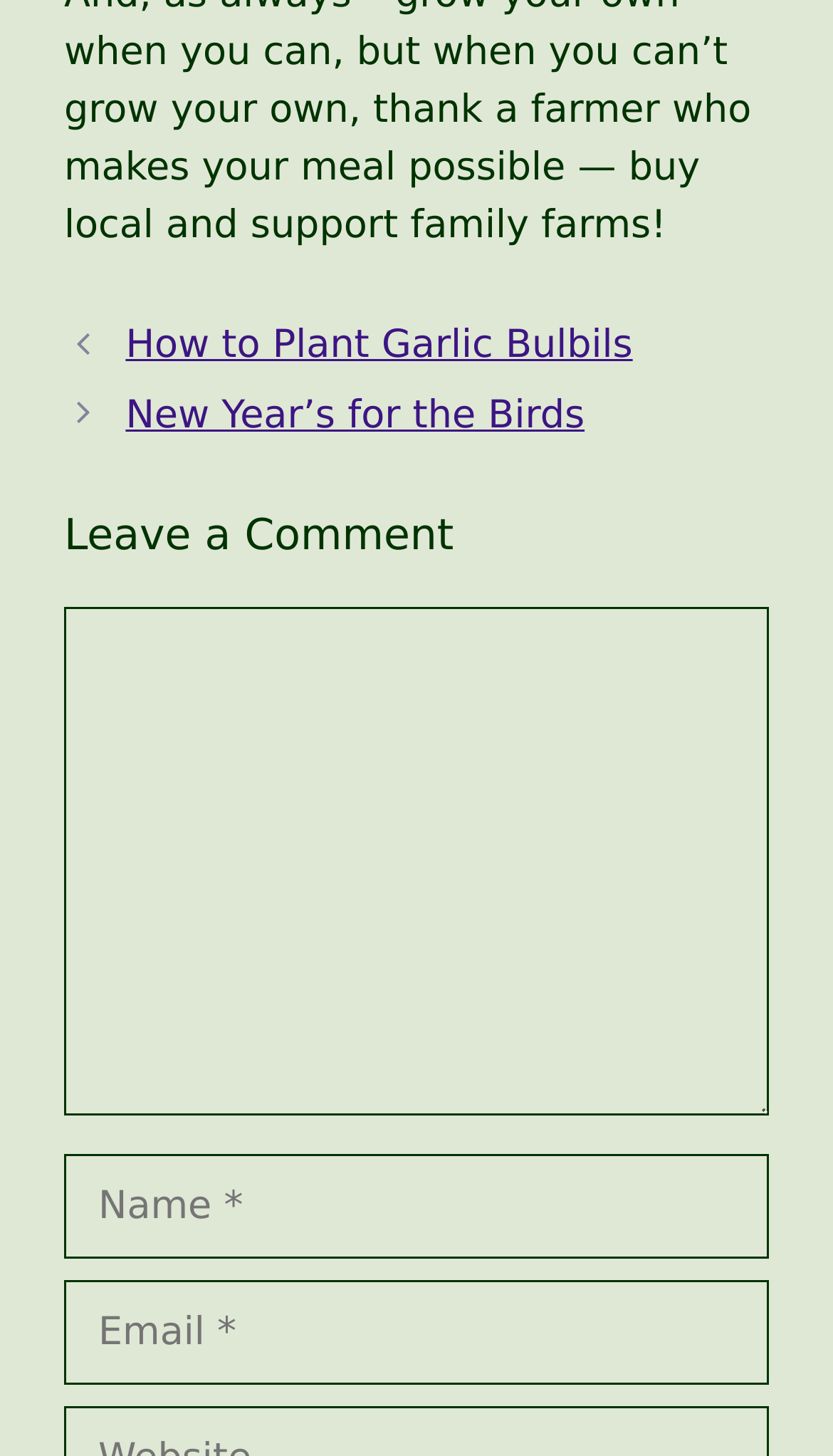Answer the following query with a single word or phrase:
What is the purpose of the textbox at the top?

Comment